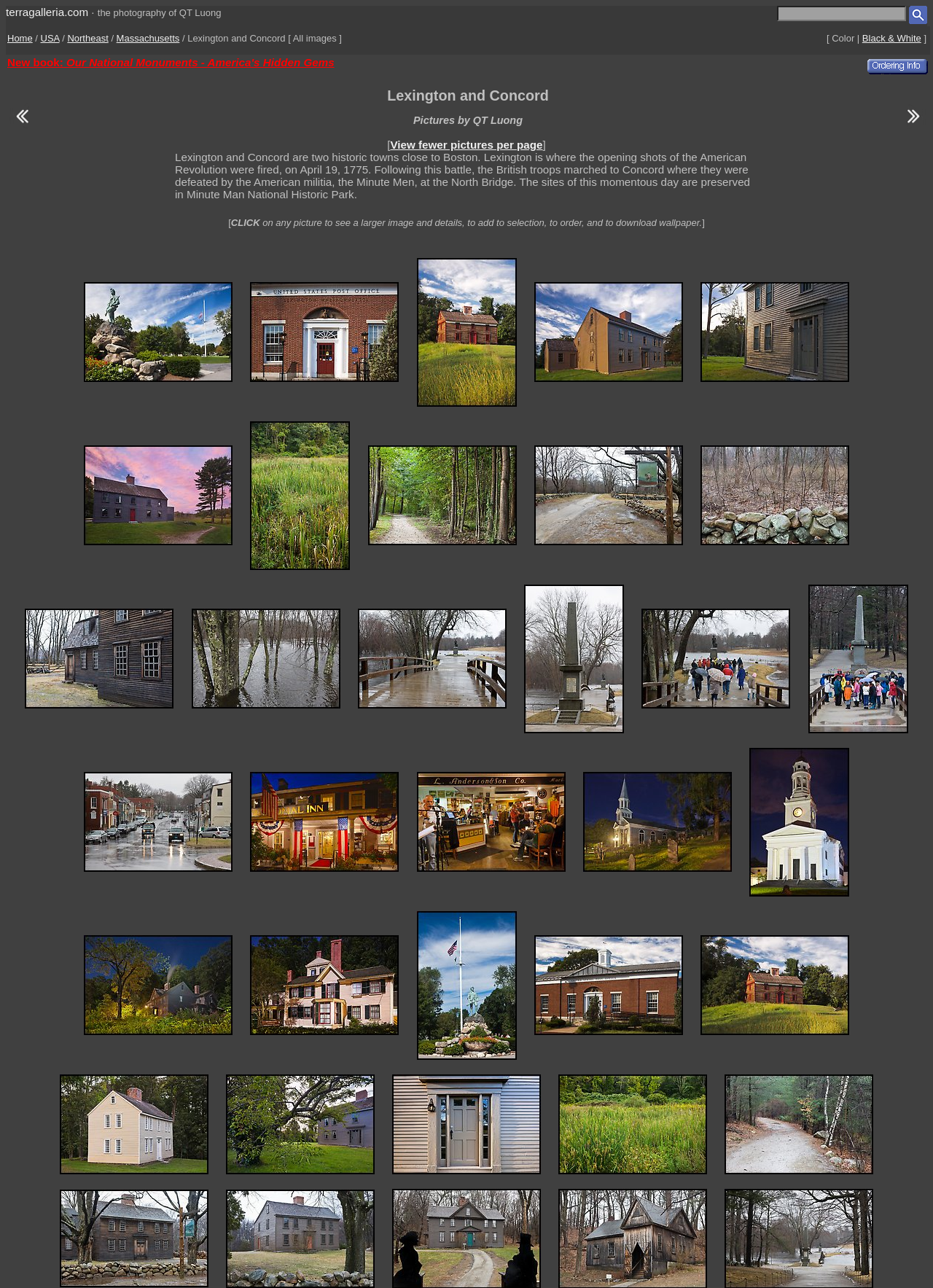Please identify the bounding box coordinates of the element's region that needs to be clicked to fulfill the following instruction: "View fewer pictures per page". The bounding box coordinates should consist of four float numbers between 0 and 1, i.e., [left, top, right, bottom].

[0.418, 0.107, 0.582, 0.117]